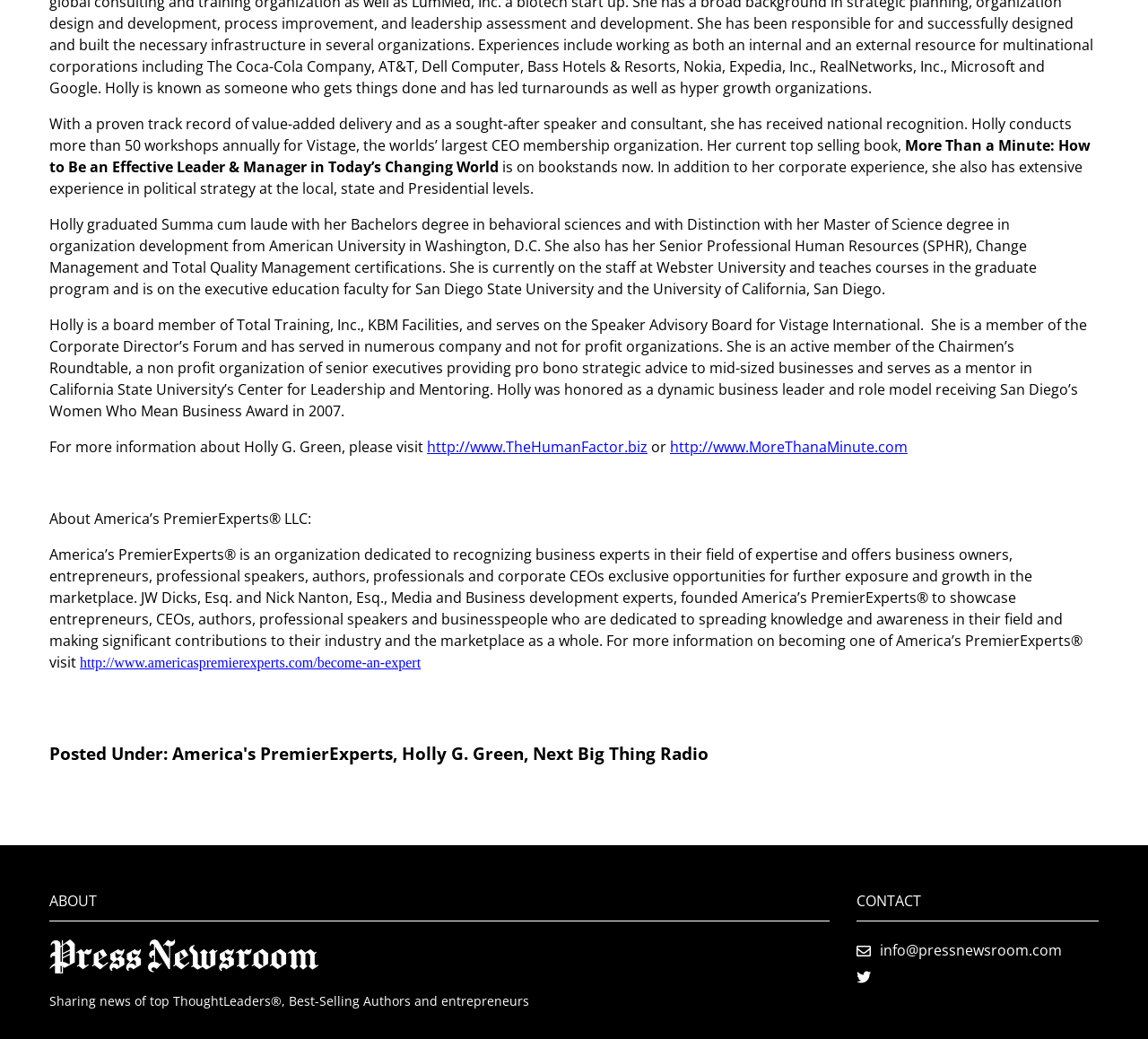Please give a concise answer to this question using a single word or phrase: 
What is Holly G. Green's profession?

Speaker and consultant